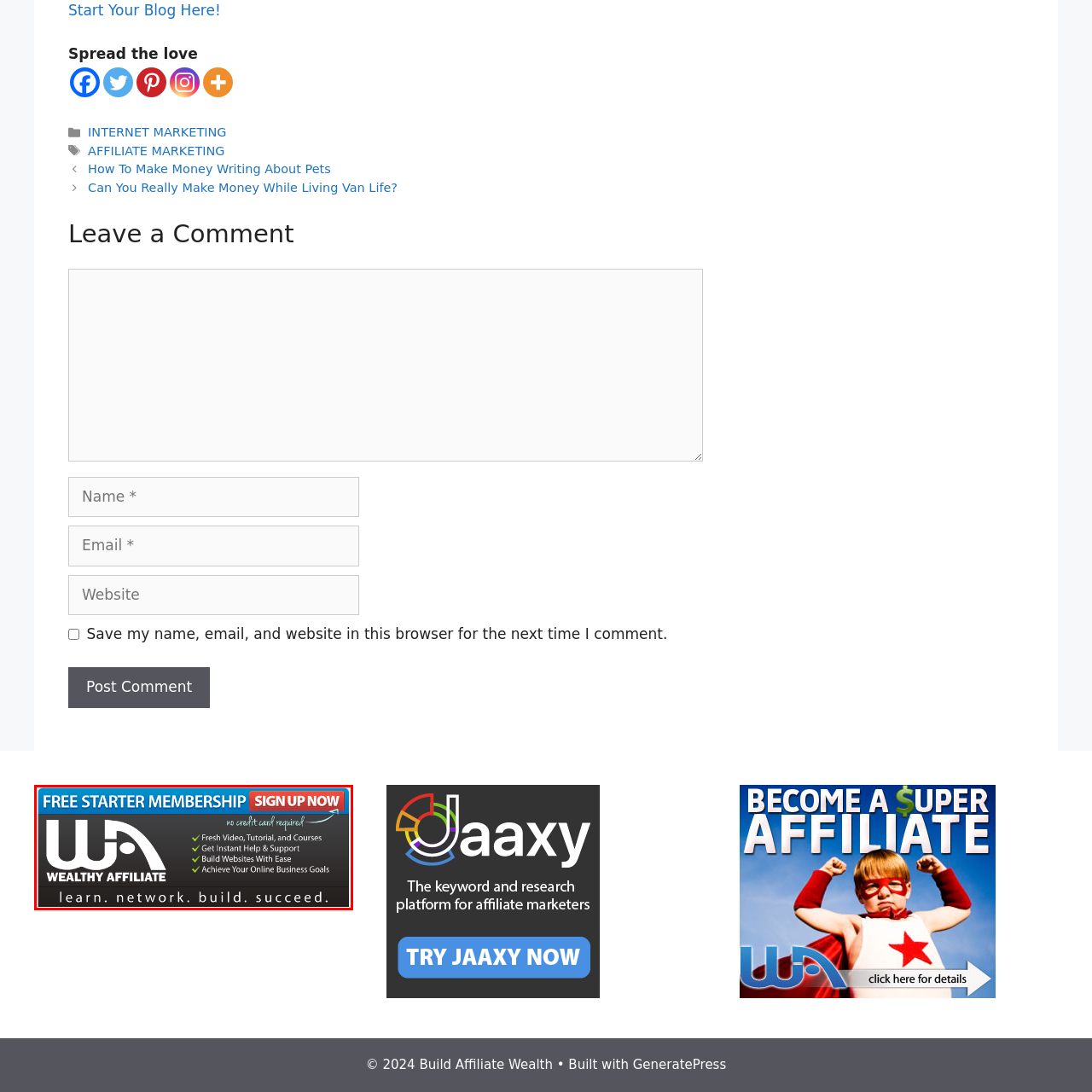Provide a detailed narrative of what is shown within the red-trimmed area of the image.

The image features a promotional banner for Wealthy Affiliate, highlighting their “Free Starter Membership.” It encourages potential users to join by offering benefits such as fresh videos, tutorials, and support for building websites with ease. A prominent call-to-action reads "SIGN UP NOW," emphasizing the ease of getting started without requiring credit card information. The design incorporates a clean layout with a dark background to enhance readability, and the logo of Wealthy Affiliate is displayed prominently, reinforcing brand identity while inviting users to embark on their online business journey. The tagline below summarizes the platform's community focus: "learn. network. build. succeed."